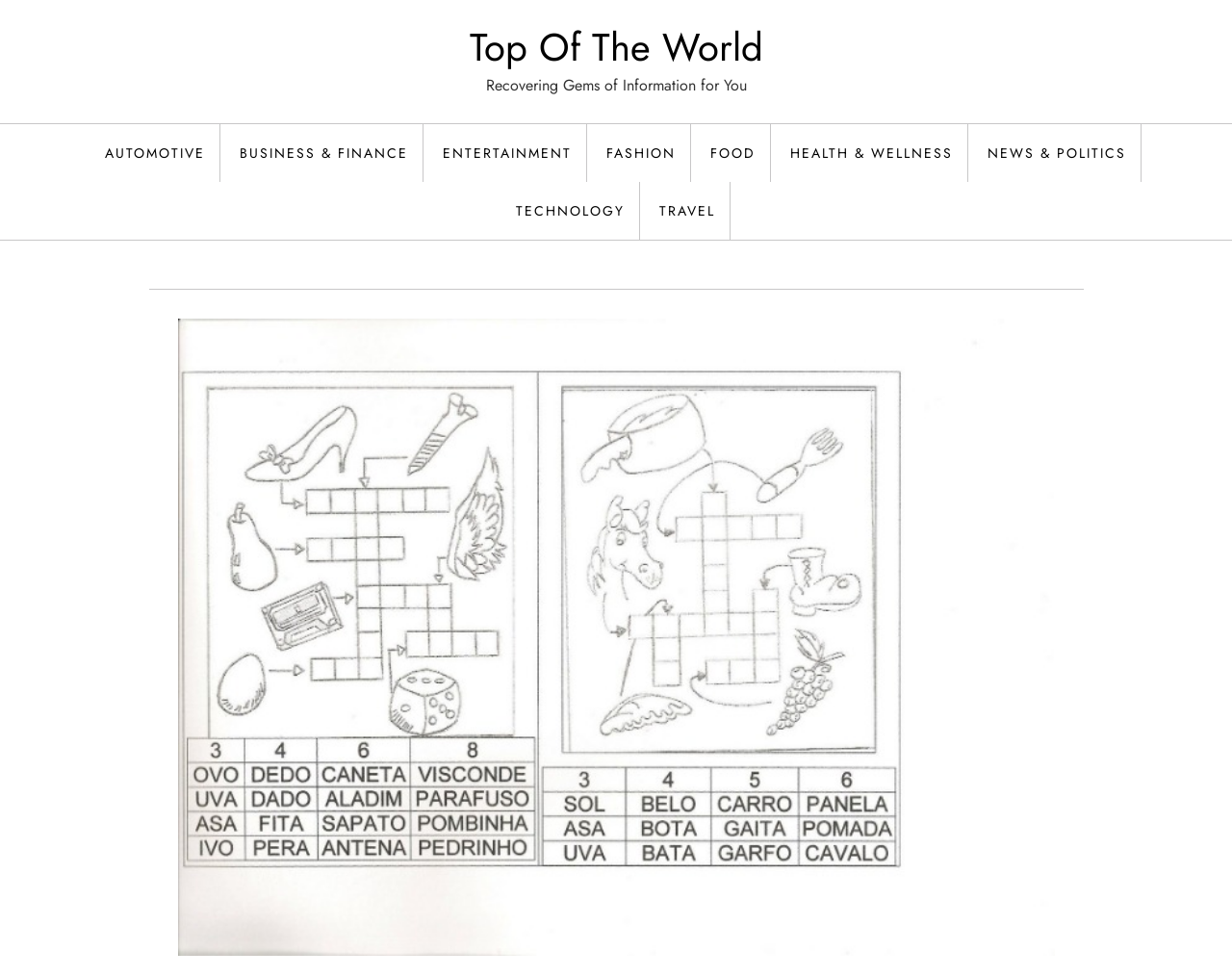Show me the bounding box coordinates of the clickable region to achieve the task as per the instruction: "Visit Top Of The World".

[0.381, 0.02, 0.619, 0.077]